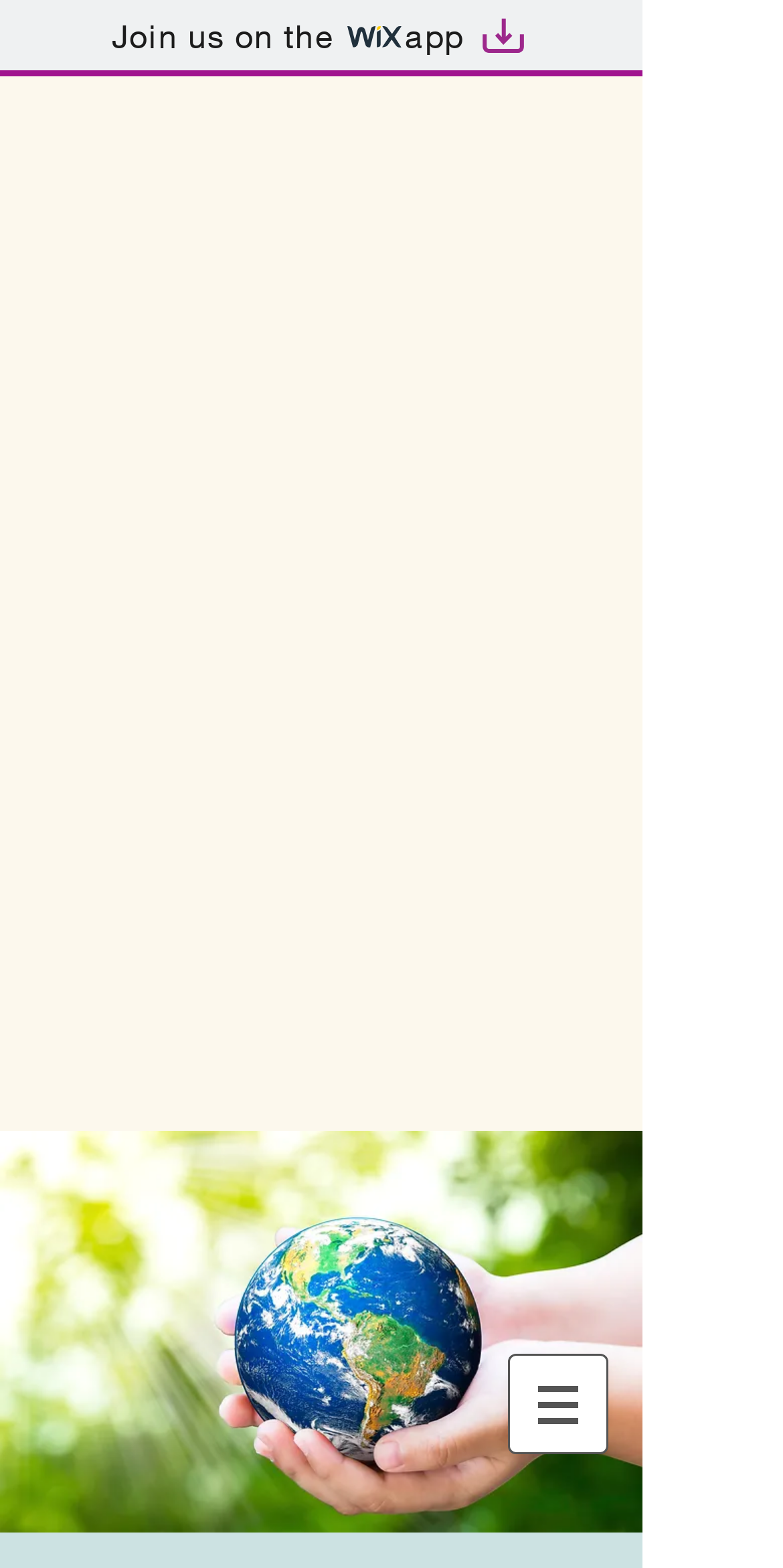Explain the contents of the webpage comprehensively.

The webpage is about FreshAz Education Ltd, an educational architecture company. At the top, there is a link to join the Wix app, accompanied by two small images, one of the Wix logo and another of Artboard 1. 

Below the link, there are two headings. The first heading reads "FreshAz Education New Zealand" and the second heading announces that the company is the "Winner of the DEANZ AWARD". 

Following the headings, there are several static text elements that form a sentence, "Instance ducation Association New Zealand". These text elements are positioned closely together, forming a single line of text.

Underneath the text, there is another link, but it does not have any accompanying text. 

At the bottom of the page, there is a navigation menu labeled "Site", which contains a button with a dropdown menu. The button is accompanied by a small image.